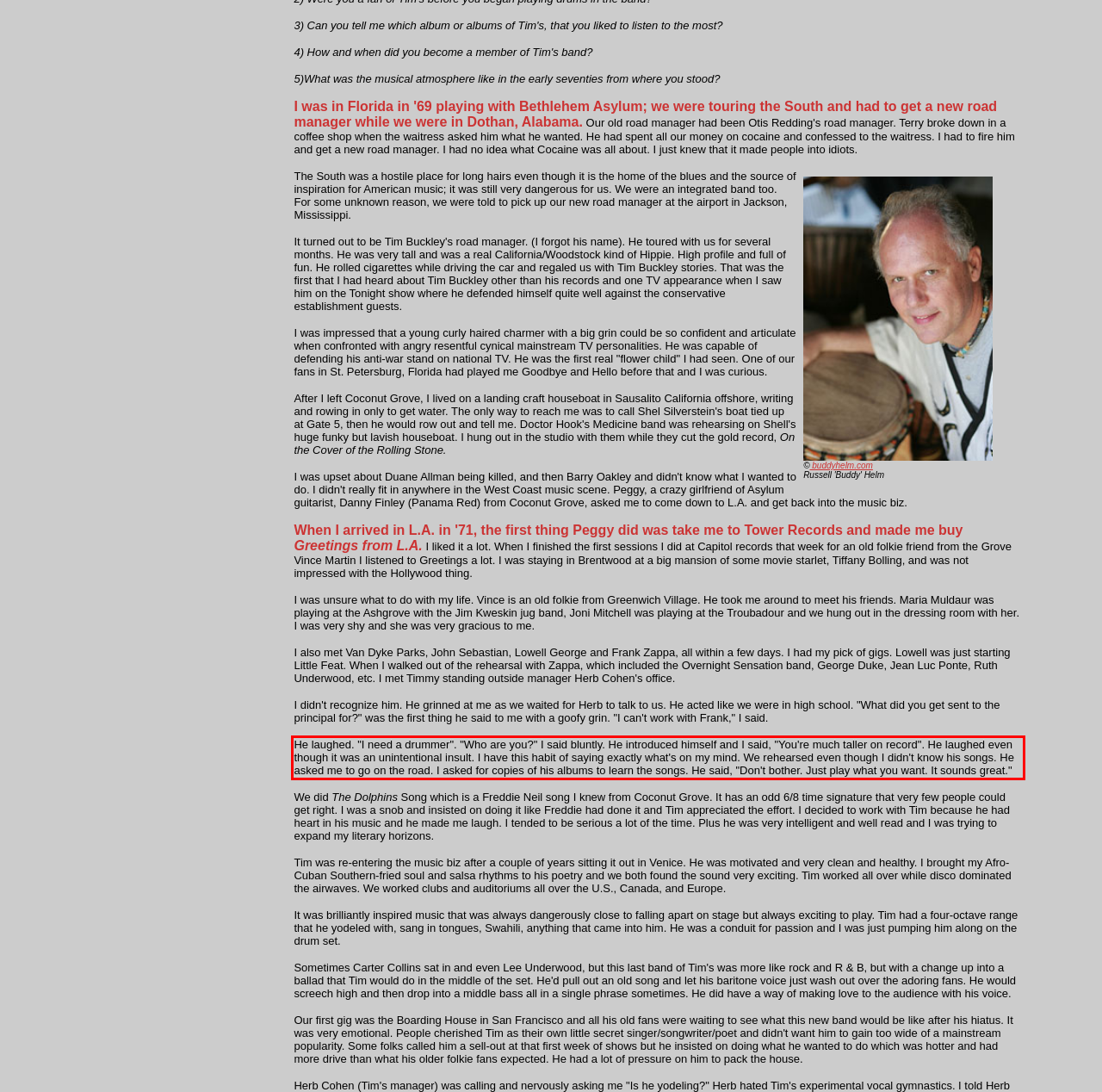Identify the text within the red bounding box on the webpage screenshot and generate the extracted text content.

He laughed. "I need a drummer". "Who are you?" I said bluntly. He introduced himself and I said, "You're much taller on record". He laughed even though it was an unintentional insult. I have this habit of saying exactly what's on my mind. We rehearsed even though I didn't know his songs. He asked me to go on the road. I asked for copies of his albums to learn the songs. He said, "Don't bother. Just play what you want. It sounds great."